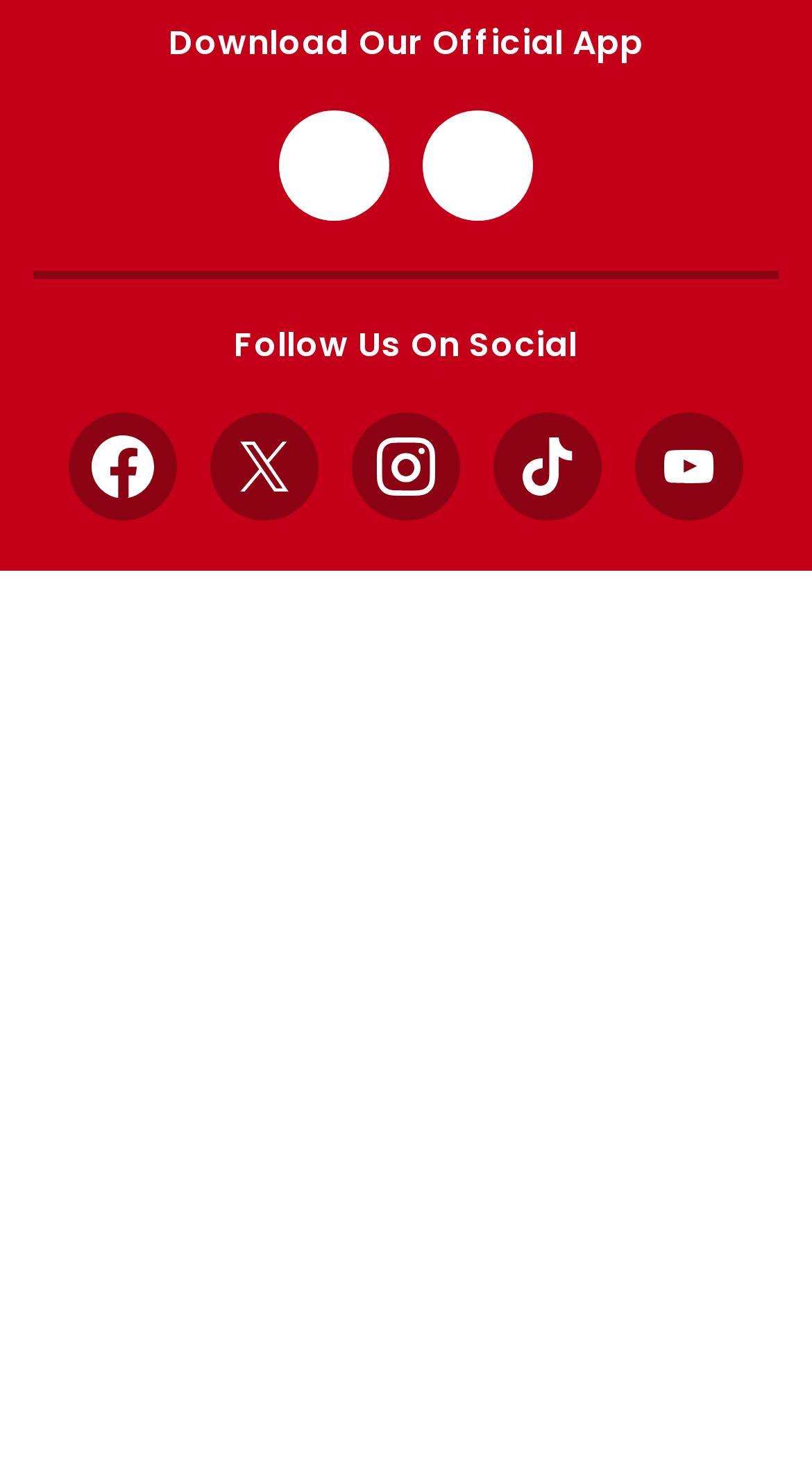Please examine the image and answer the question with a detailed explanation:
What is the last link under 'Follow Us On Social'?

I looked at the links under the 'Follow Us On Social' heading and found that the last link is 'YouTube', which is accompanied by an image.